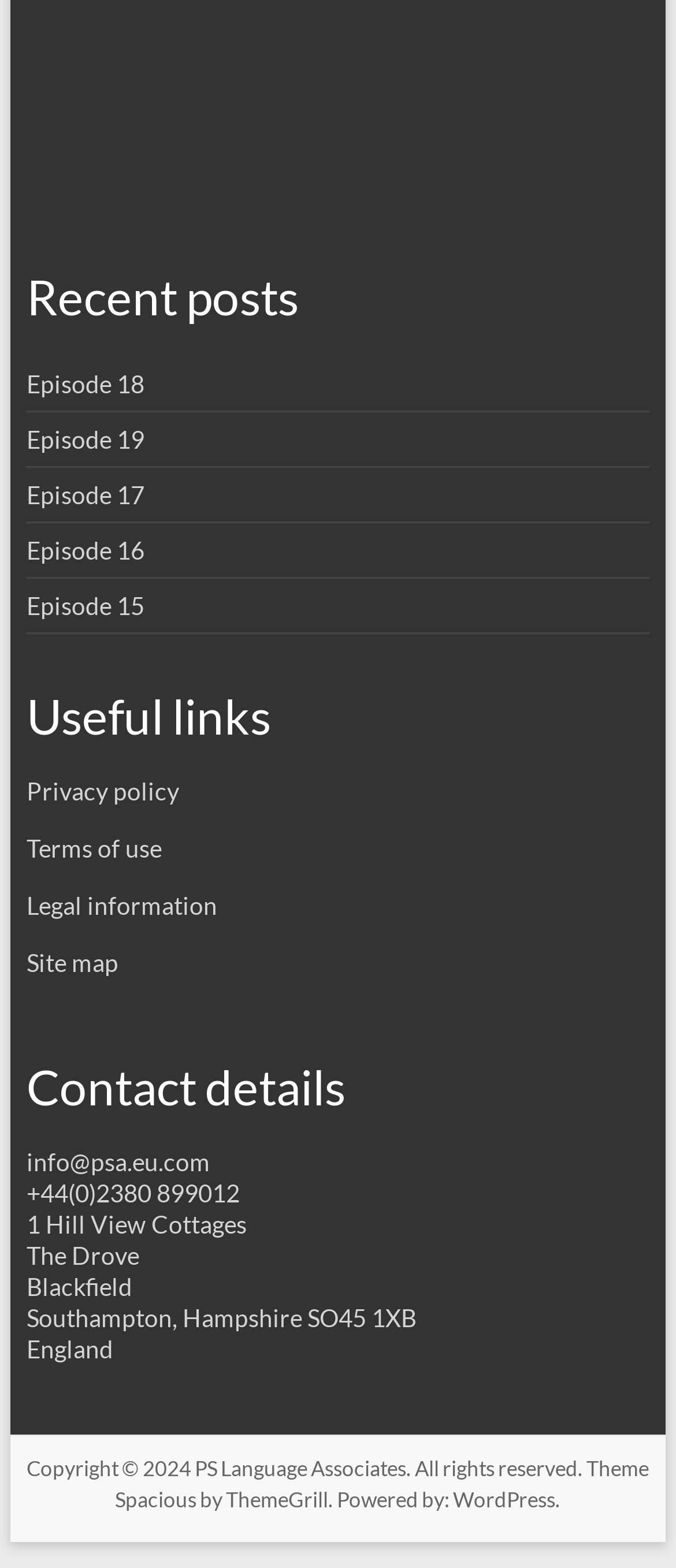What is the website's copyright year?
Refer to the image and provide a one-word or short phrase answer.

2024